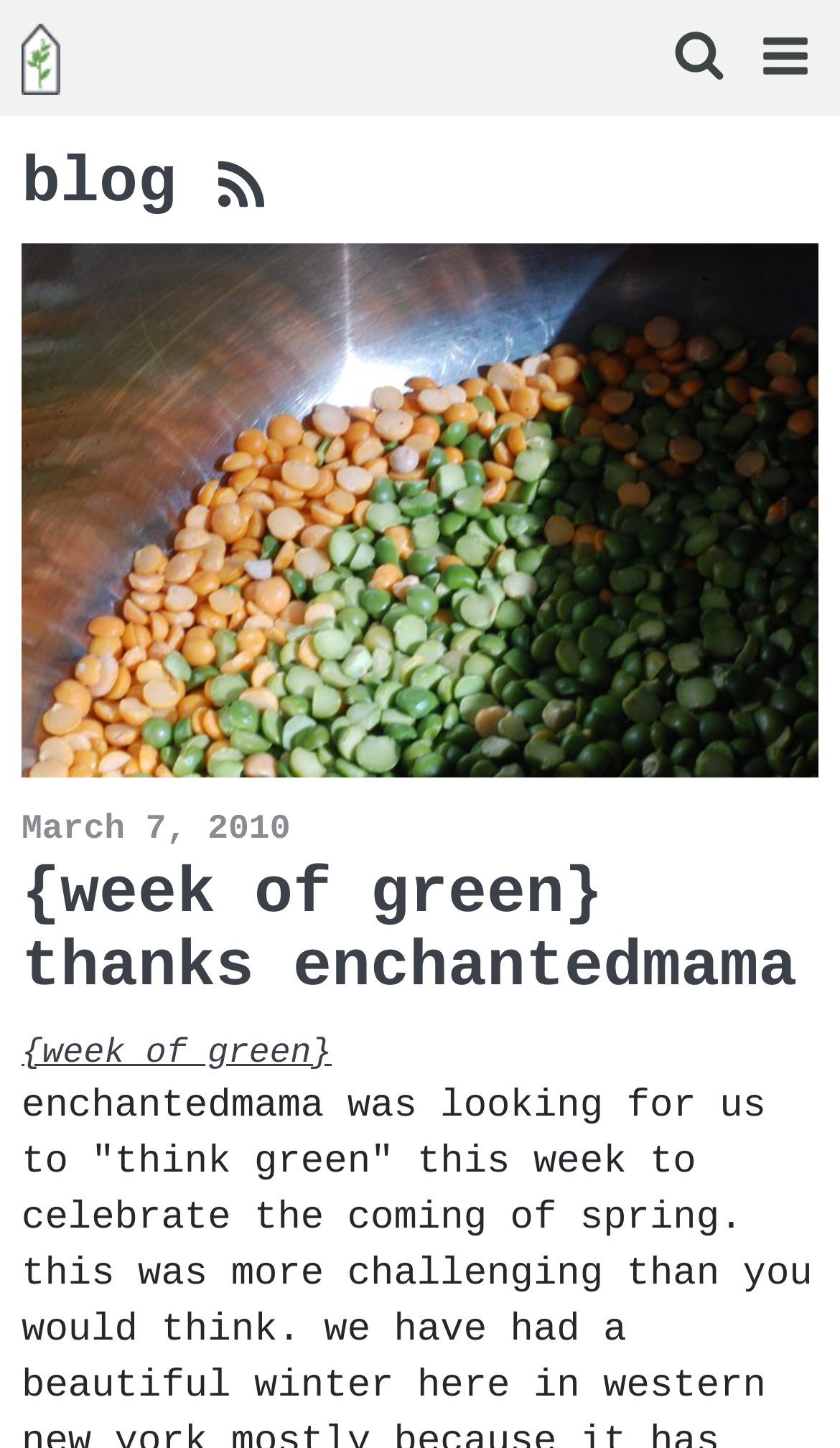Provide a comprehensive description of the webpage.

The webpage appears to be a blog post with a focus on celebrating the coming of spring. At the top left corner, there is a link to "branchhomestead" with an accompanying image and heading. Below this, there is a menu option on the top right corner labeled "Menu" and a search link next to it.

The main content of the page is divided into sections, with a heading "blog D" at the top. Below this, there are two links, "blog" and "D", positioned side by side. 

A large image takes up most of the page, with the title "{week of green} thanks enchantedmama" written above it. The image is surrounded by text, with a date "March 7, 2010" written above it and a heading with the same title as the image below it. 

There are several links scattered throughout the page, including one to "{week of green}" at the bottom left corner. Overall, the page has a simple layout with a focus on the main image and title.